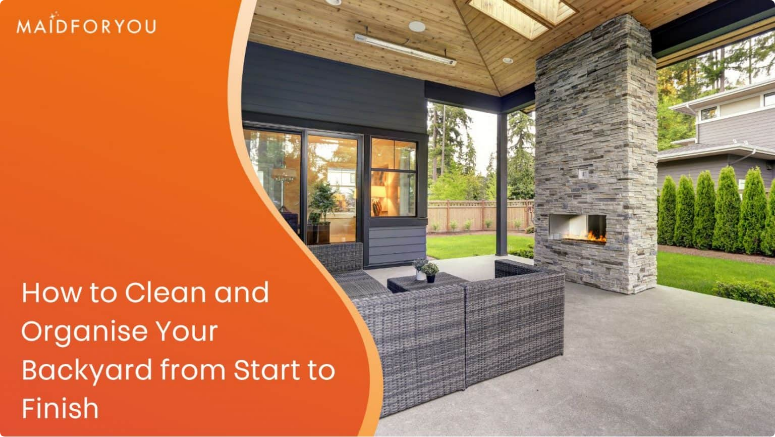Provide your answer in a single word or phrase: 
What is the focus of the 'MaidForYou' branding?

Professional cleaning and organization services